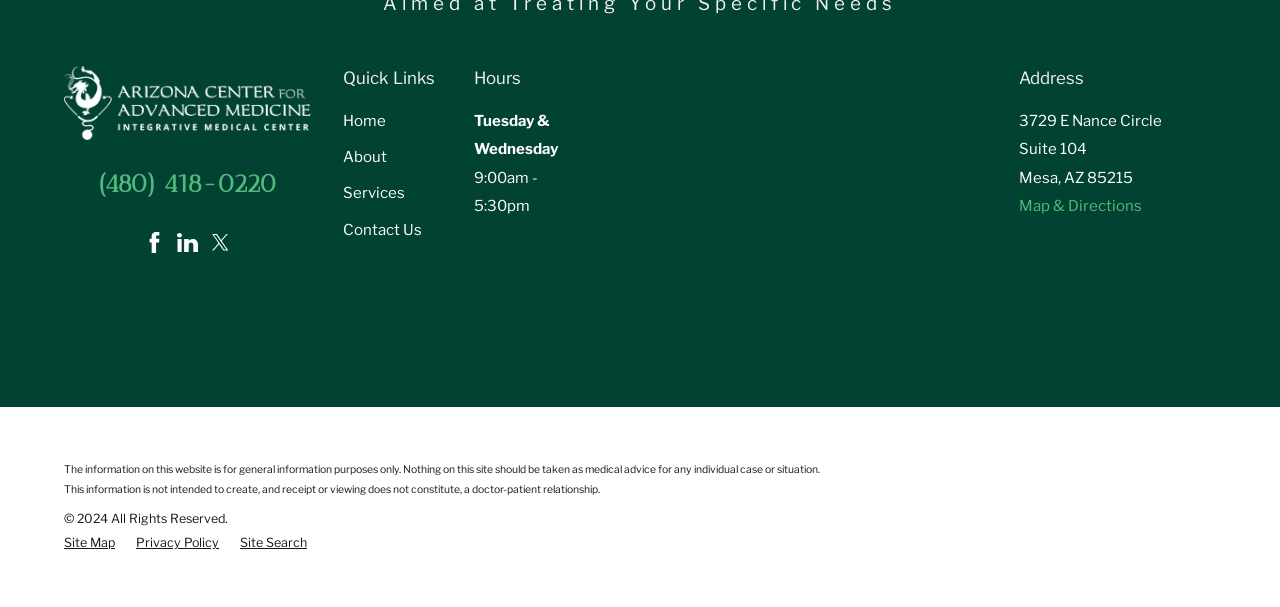Answer the following inquiry with a single word or phrase:
What is the address of the medical center?

3729 E Nance Circle, Suite 104, Mesa, AZ 85215